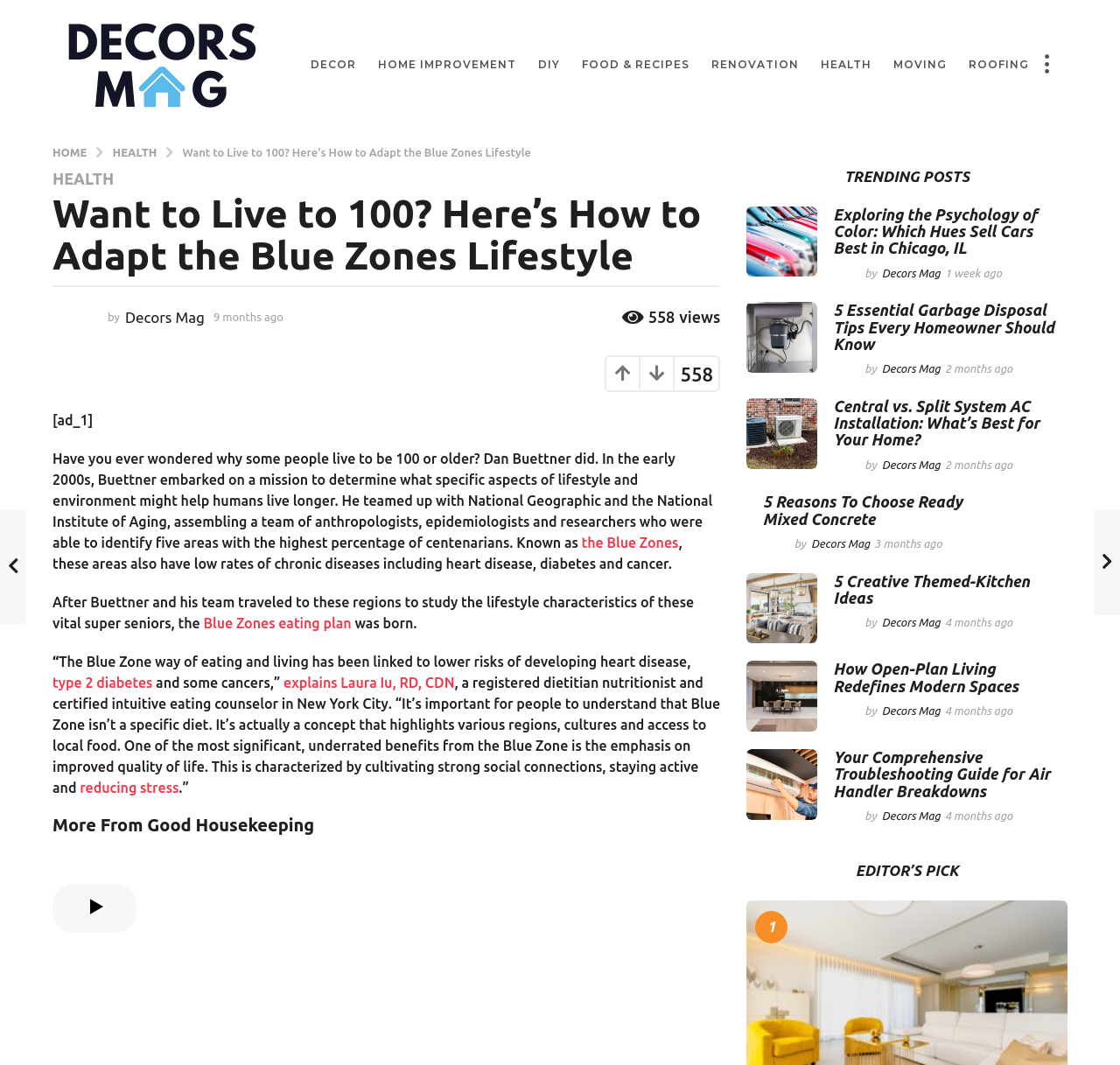What is the name of the registered dietitian nutritionist mentioned in the article?
Refer to the screenshot and answer in one word or phrase.

Laura Iu